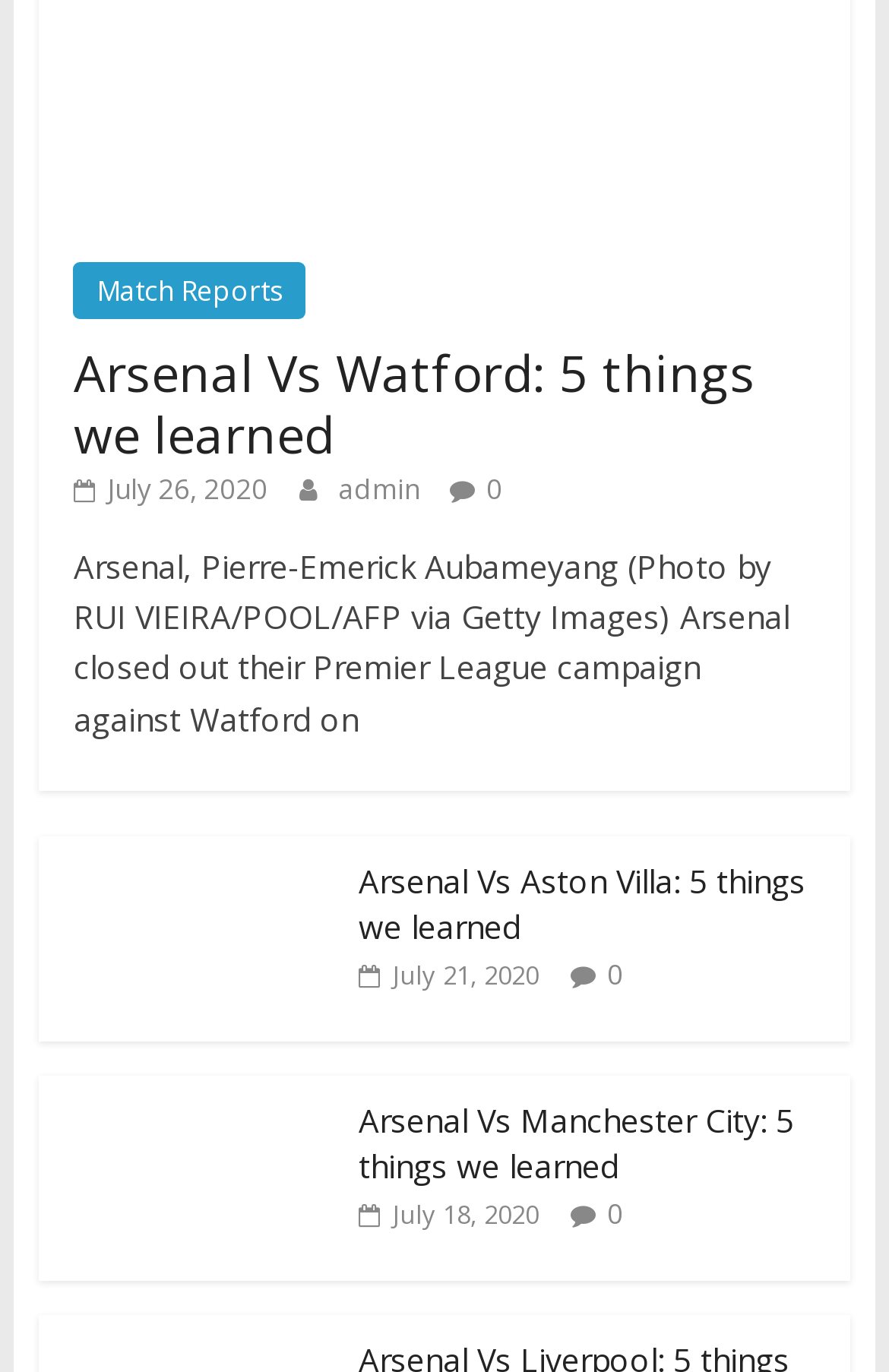Pinpoint the bounding box coordinates of the element that must be clicked to accomplish the following instruction: "Check post date". The coordinates should be in the format of four float numbers between 0 and 1, i.e., [left, top, right, bottom].

[0.083, 0.343, 0.3, 0.371]